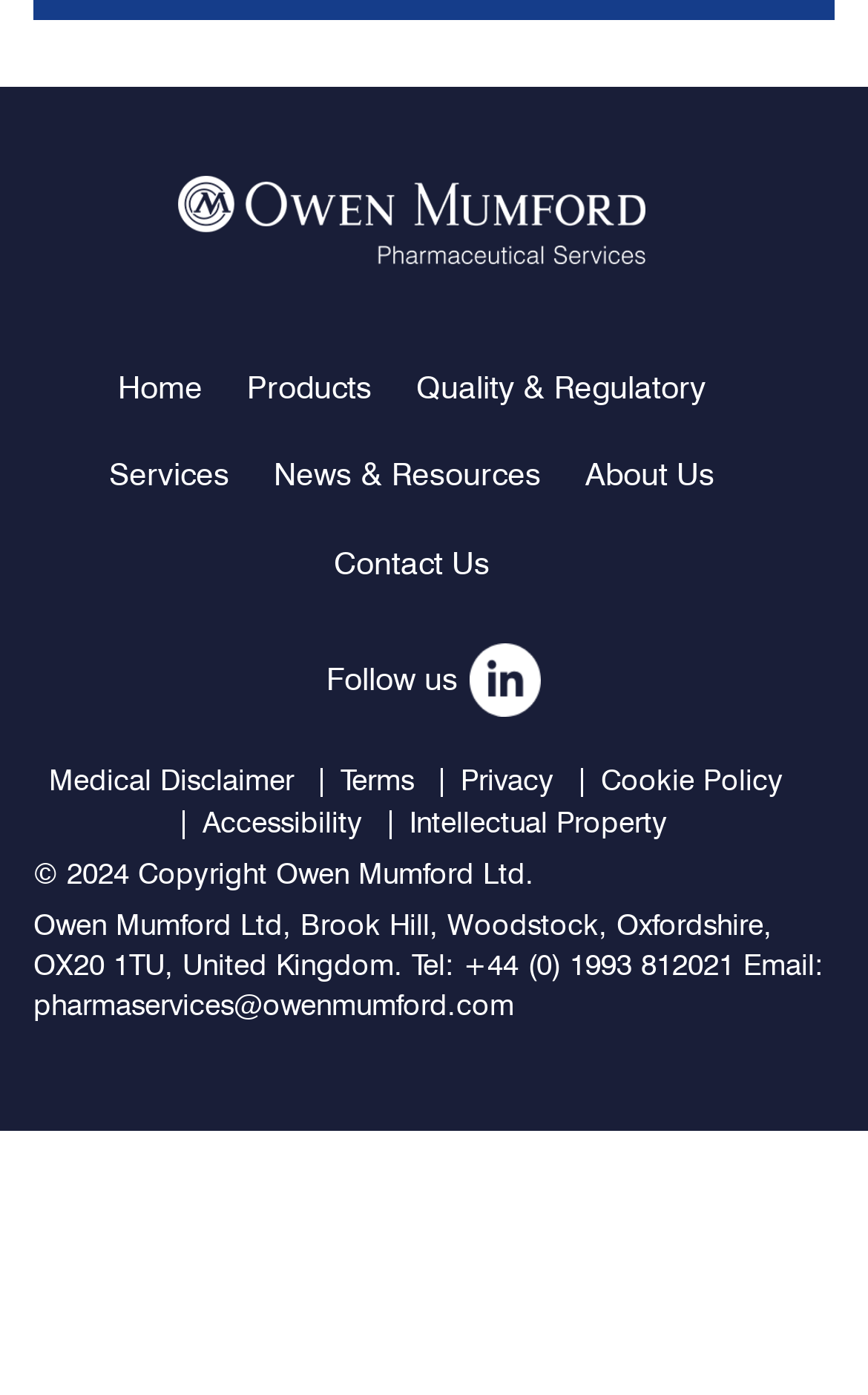Point out the bounding box coordinates of the section to click in order to follow this instruction: "read medical disclaimer".

[0.056, 0.551, 0.338, 0.572]